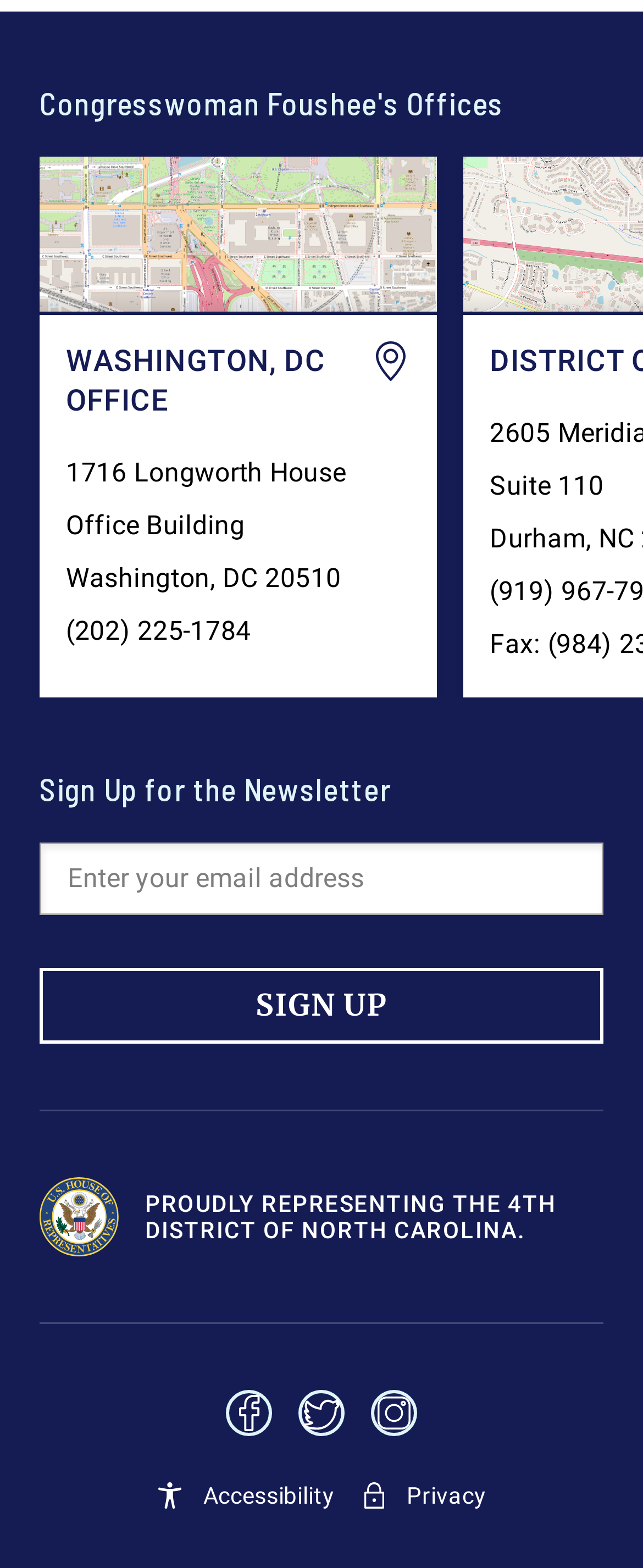How many social media platforms are linked on the webpage?
Based on the image, answer the question with as much detail as possible.

The webpage has links to three social media platforms: Facebook, Twitter, and Instagram. These links are located at the bottom of the webpage and are represented by their respective icons.